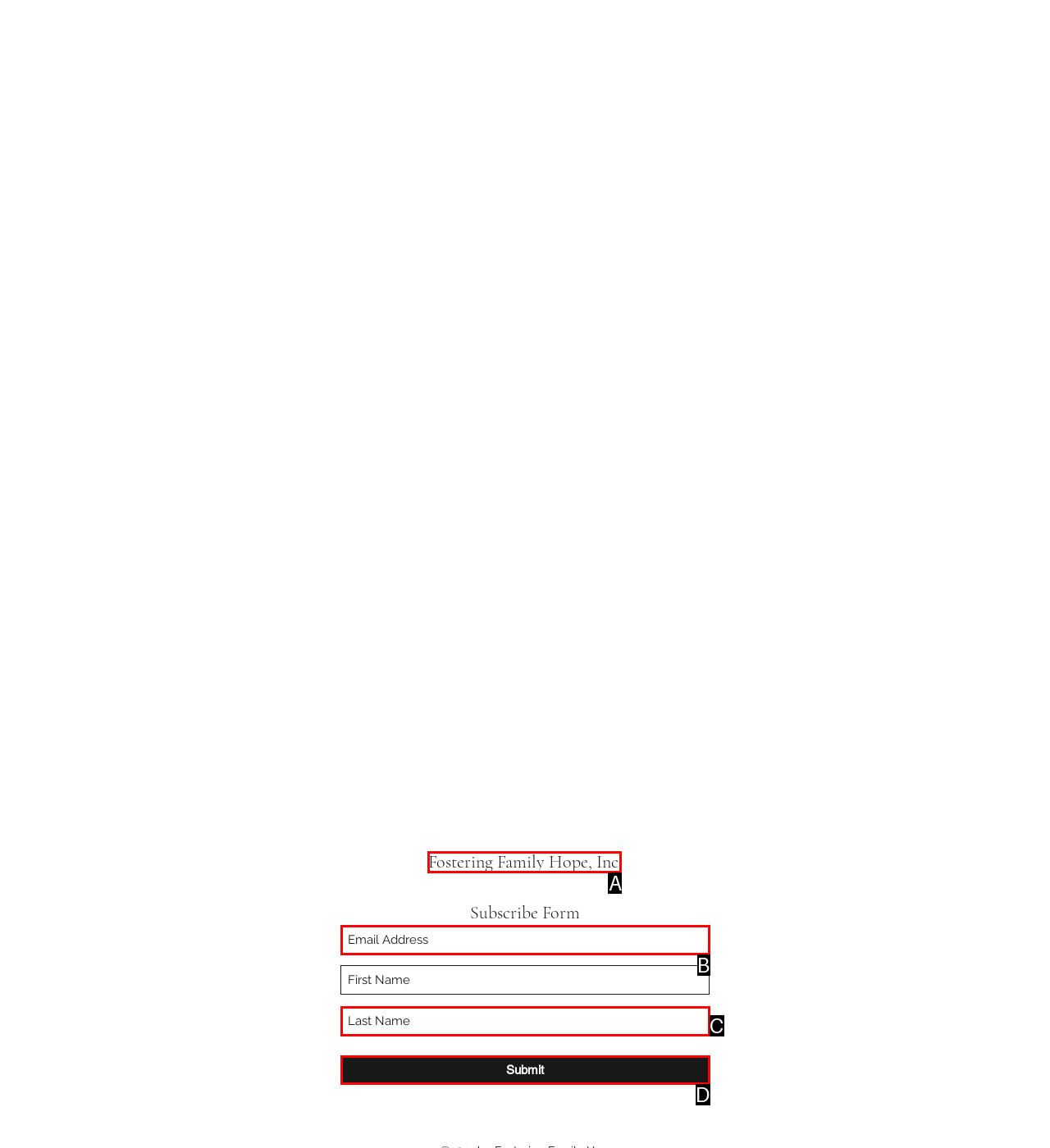Given the element description: Fostering Family Hope, Inc.
Pick the letter of the correct option from the list.

A